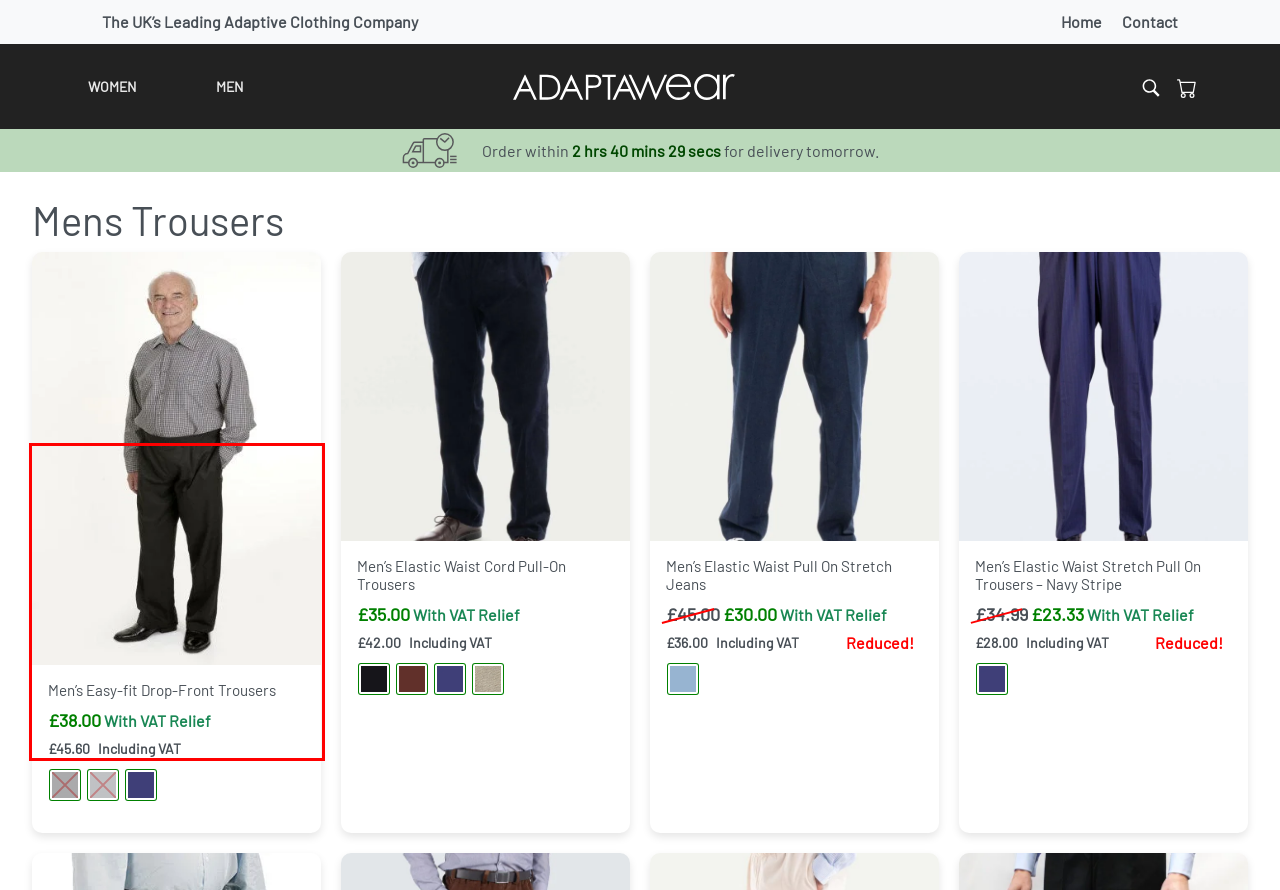Analyze the screenshot of a webpage with a red bounding box and select the webpage description that most accurately describes the new page resulting from clicking the element inside the red box. Here are the candidates:
A. Useful Links – Adaptawear
B. Men’s Elastic Waist Cord Pull-On Trousers – Adaptawear
C. Men’s Easy-fit Drop-Front Trousers – Adaptawear
D. Men’s Elastic Waist Pull On Stretch Jeans – Adaptawear
E. Men’s Elastic Waist Stretch Pull On Trousers – Navy Stripe – Adaptawear
F. Contact – Adaptawear
G. Shop – Adaptawear
H. Adaptawear

C